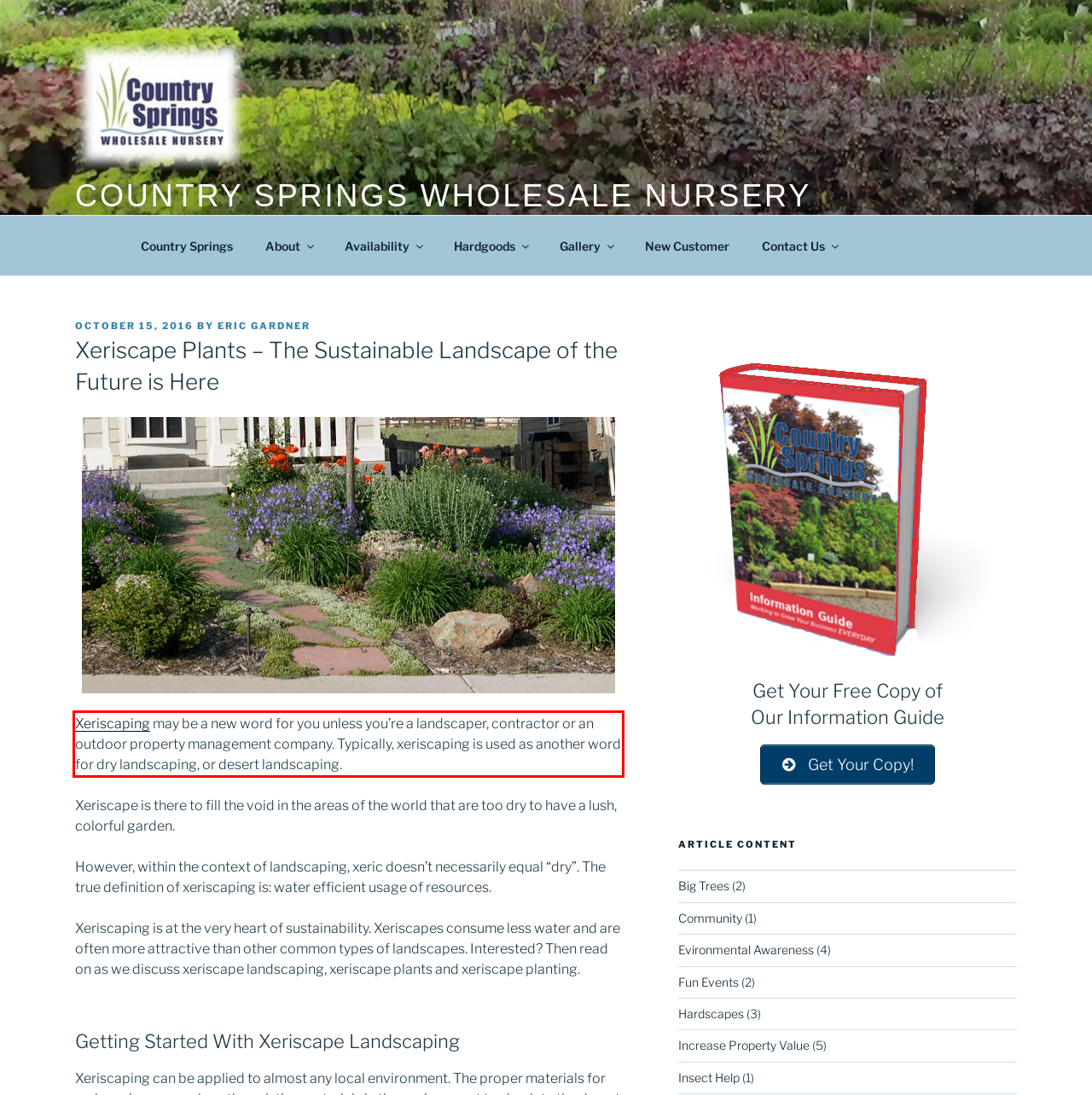Look at the provided screenshot of the webpage and perform OCR on the text within the red bounding box.

Xeriscaping may be a new word for you unless you’re a landscaper, contractor or an outdoor property management company. Typically, xeriscaping is used as another word for dry landscaping, or desert landscaping.